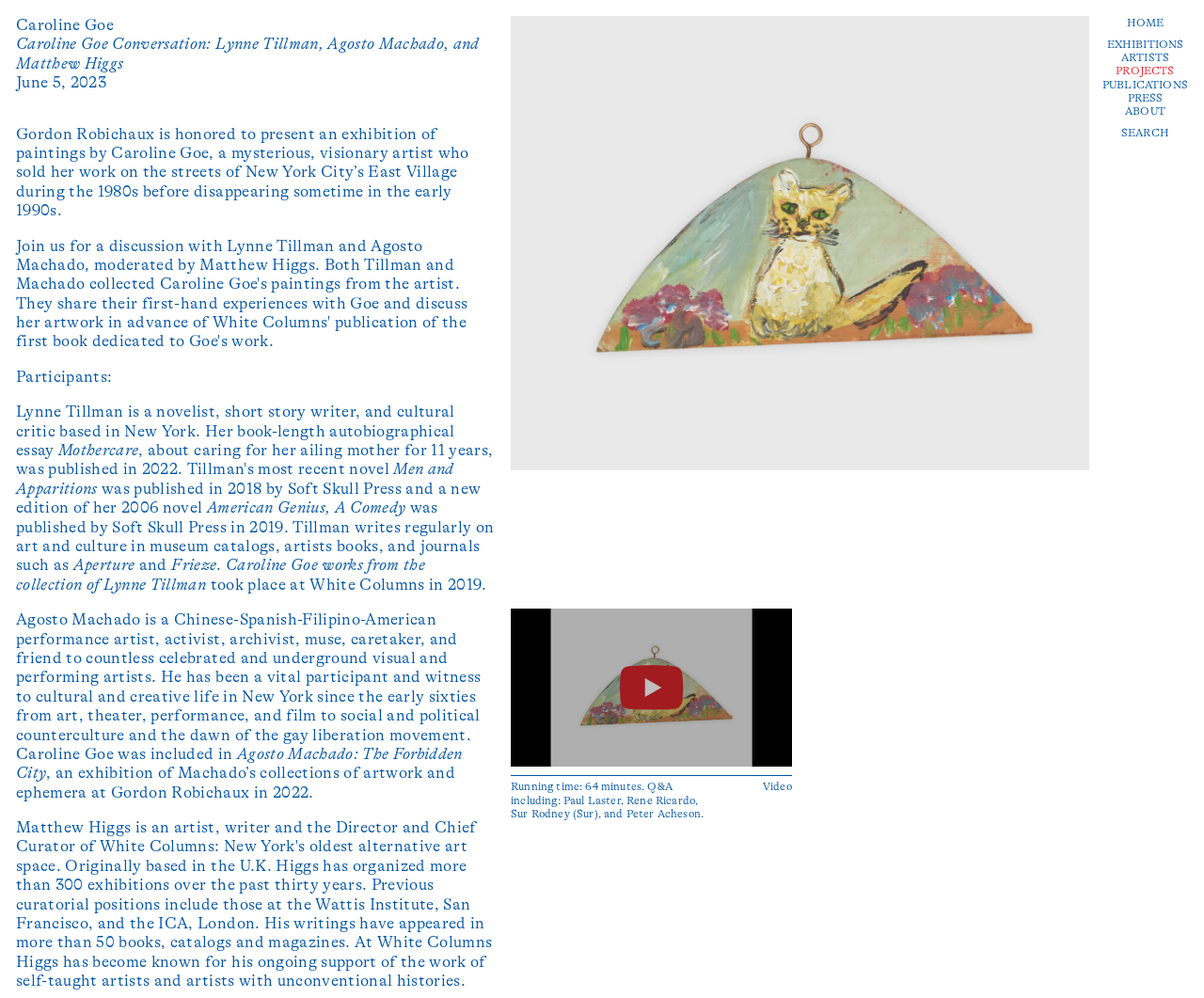Create an elaborate caption that covers all aspects of the webpage.

The webpage is about an art exhibition featuring Caroline Goe, a mysterious and visionary artist. At the top of the page, there are seven navigation links: "HOME", "EXHIBITIONS", "ARTISTS", "PROJECTS", "PUBLICATIONS", "PRESS", and "ABOUT", followed by a "SEARCH" button. Below these links, there is a heading that reads "Caroline Goe Conversation: Lynne Tillman, Agosto Machado, and Matthew Higgs", which is a title for the exhibition. 

To the right of the title, there is a large image that takes up most of the width of the page. Below the title, there is a paragraph of text that provides an introduction to the exhibition, describing Caroline Goe as a mysterious and visionary artist who sold her work on the streets of New York City's East Village during the 1980s before disappearing in the early 1990s.

Further down the page, there are several sections of text that provide more information about the exhibition. One section lists the participants, including Lynne Tillman, a novelist and cultural critic, and Agosto Machado, a performance artist and activist. There are also several paragraphs of text that describe Lynne Tillman's work, including her books and writings on art and culture.

In addition to the text, there are several images scattered throughout the page, including a series of small images at the top of the page, and two larger images further down the page. One of the larger images appears to be a screenshot of a video, with a caption that reads "Running time: 64 minutes. Q&A including: Paul Laster, Rene Ricardo, Sur Rodney (Sur), and Peter Acheson." There is also a label that reads "Video" next to this image.